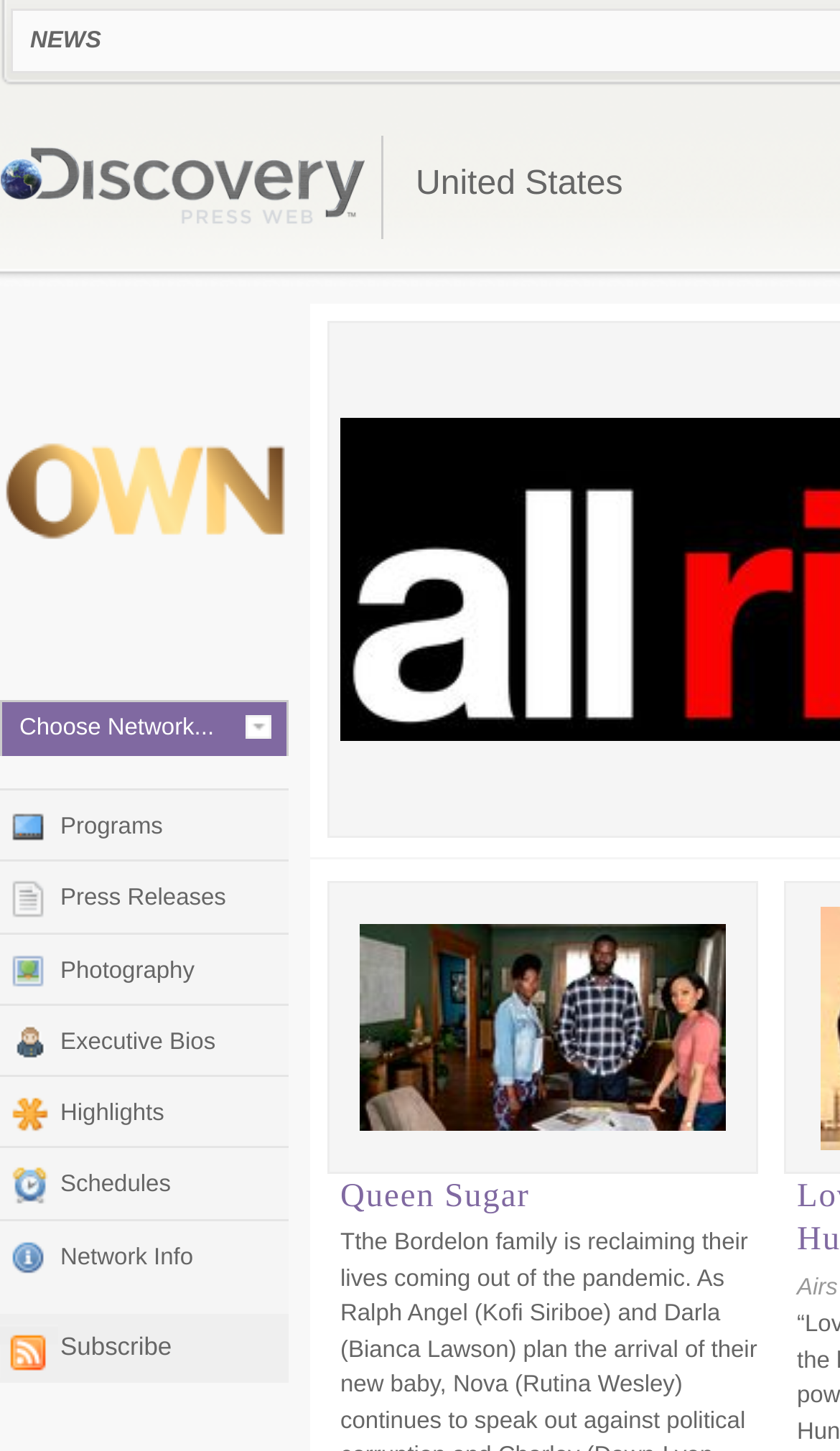Please pinpoint the bounding box coordinates for the region I should click to adhere to this instruction: "View programs".

[0.0, 0.543, 0.344, 0.593]